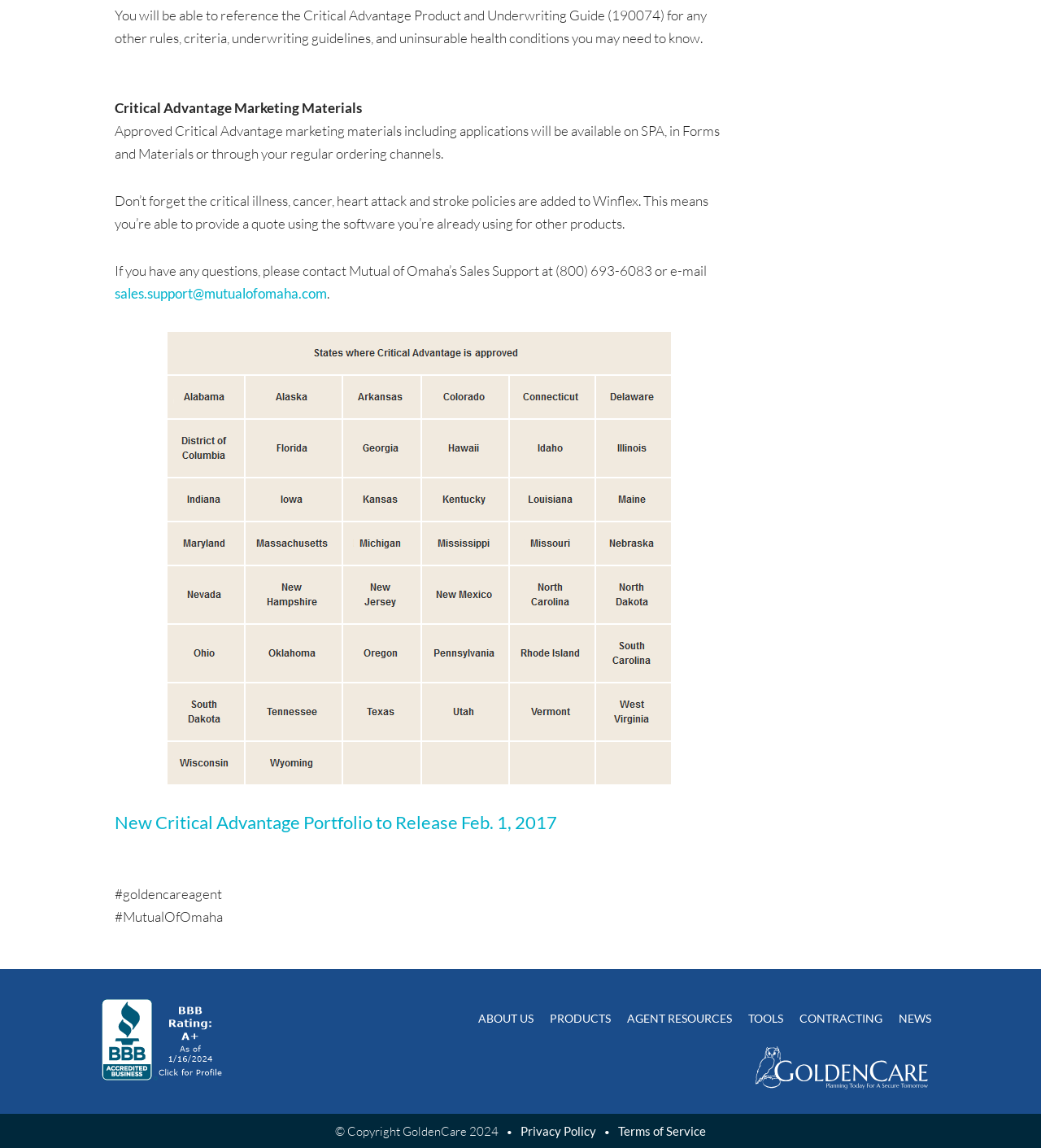Please identify the bounding box coordinates of the element that needs to be clicked to perform the following instruction: "Contact Sales Support via email".

[0.11, 0.248, 0.314, 0.263]